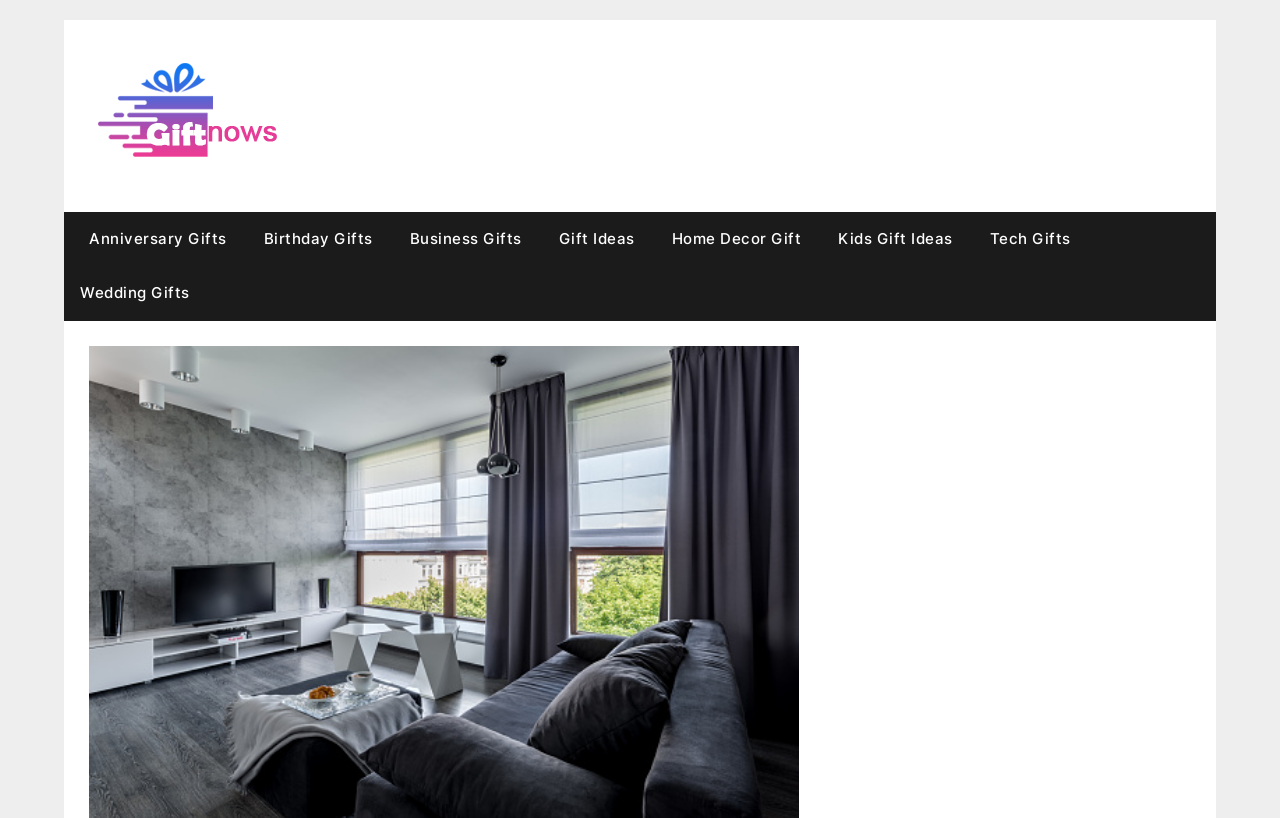What is the color of the background of the top section?
Provide a short answer using one word or a brief phrase based on the image.

Unknown